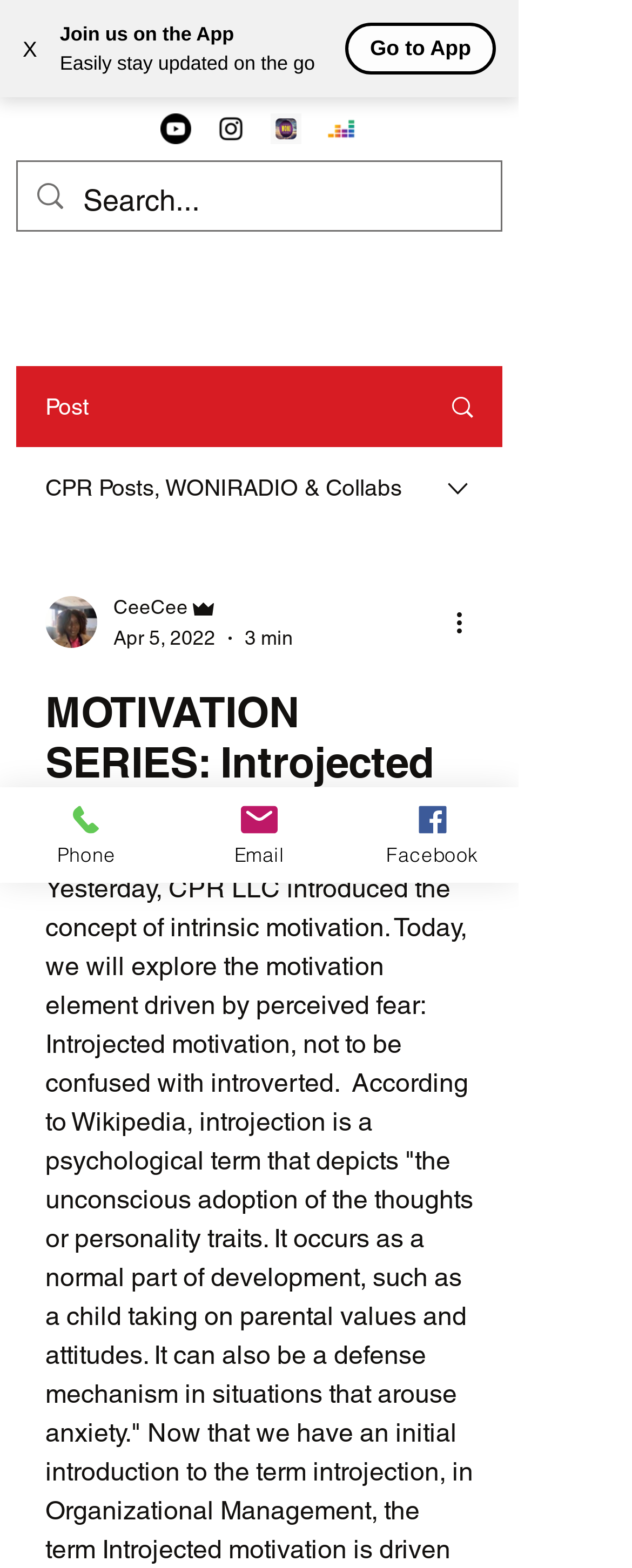Using the provided element description, identify the bounding box coordinates as (top-left x, top-left y, bottom-right x, bottom-right y). Ensure all values are between 0 and 1. Description: X

[0.0, 0.009, 0.095, 0.053]